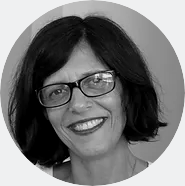What type of glasses is the woman wearing?
Please answer using one word or phrase, based on the screenshot.

Stylish